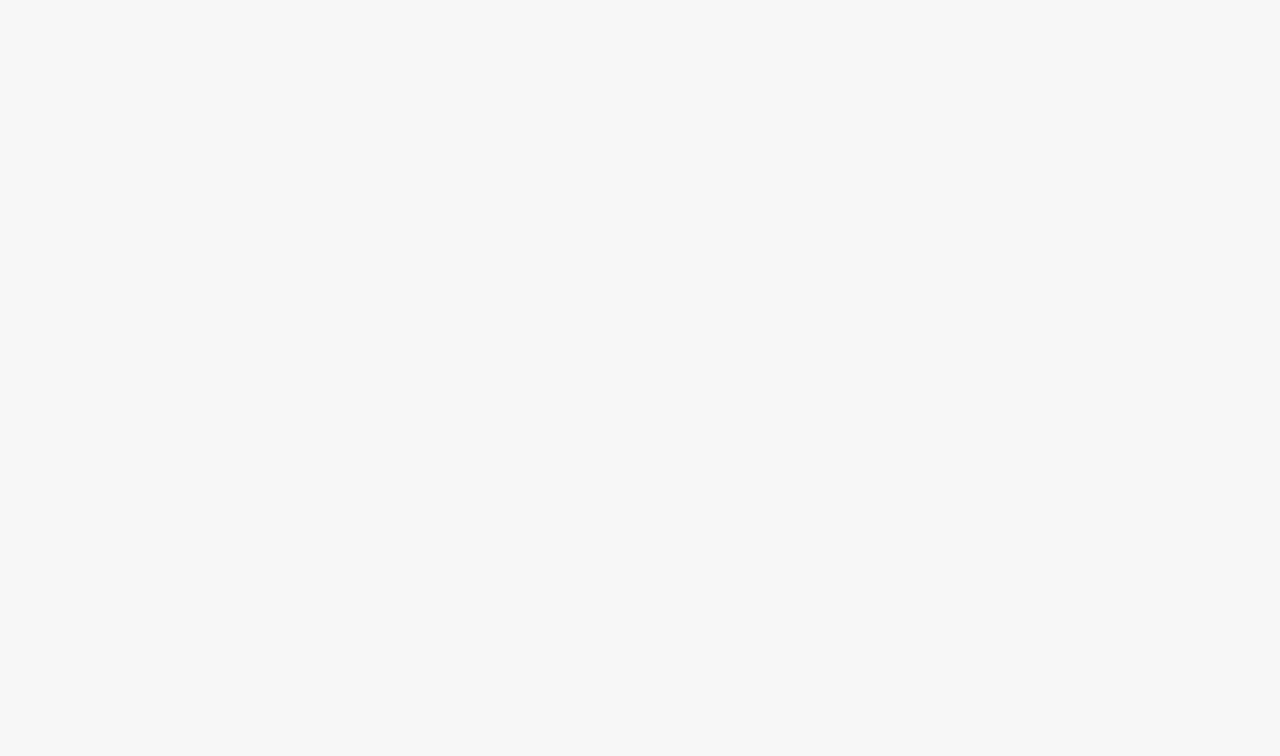Locate the bounding box coordinates of the segment that needs to be clicked to meet this instruction: "Follow Temple University on Facebook".

[0.698, 0.518, 0.723, 0.56]